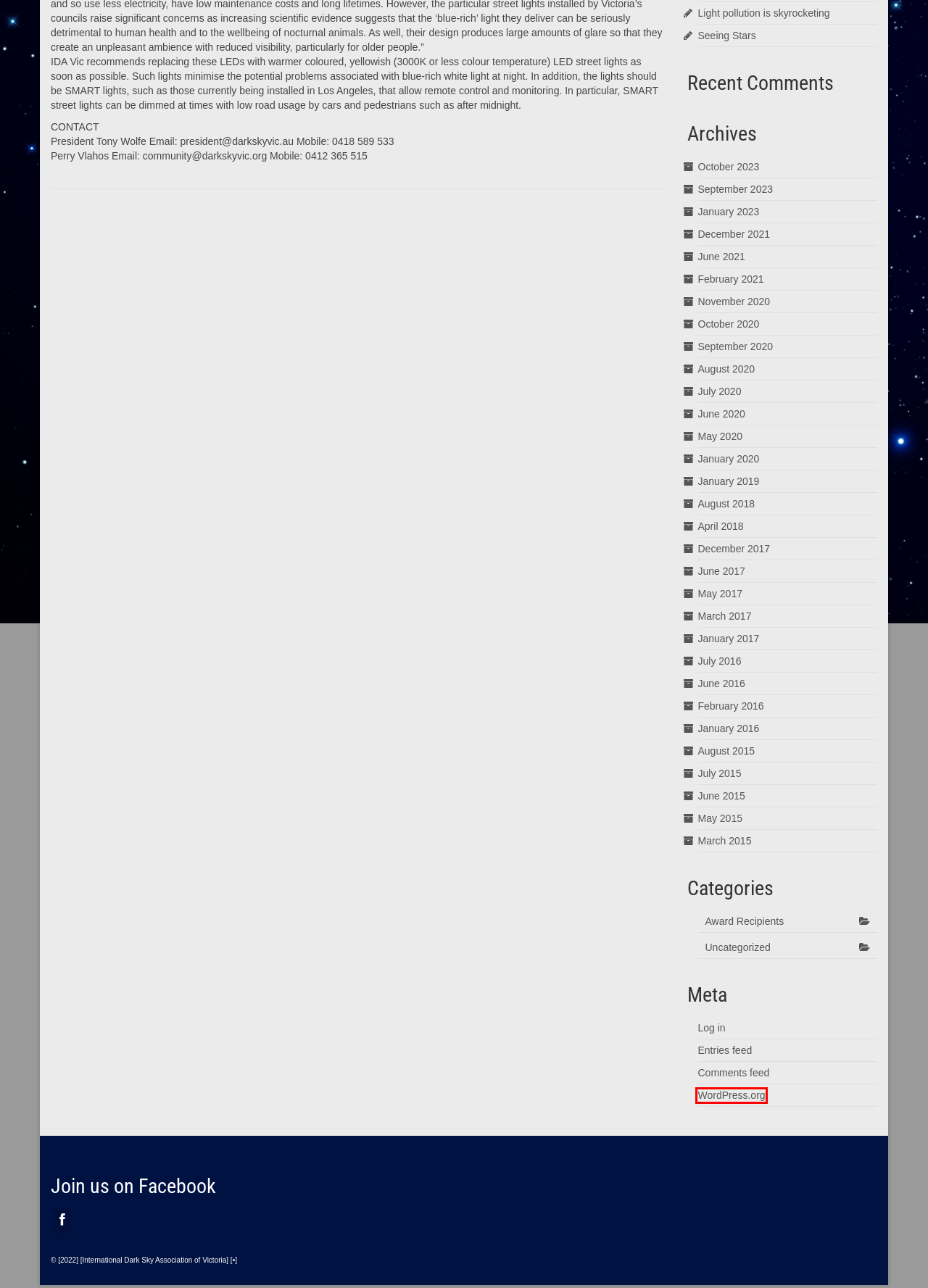You are provided with a screenshot of a webpage that includes a red rectangle bounding box. Please choose the most appropriate webpage description that matches the new webpage after clicking the element within the red bounding box. Here are the candidates:
A. June | 2015 | International Dark-Sky Association Victoria (Australia)
B. January | 2020 | International Dark-Sky Association Victoria (Australia)
C. Blog Tool, Publishing Platform, and CMS – WordPress.org
D. January | 2019 | International Dark-Sky Association Victoria (Australia)
E. August | 2018 | International Dark-Sky Association Victoria (Australia)
F. December | 2021 | International Dark-Sky Association Victoria (Australia)
G. July | 2020 | International Dark-Sky Association Victoria (Australia)
H. Light pollution is skyrocketing | International Dark-Sky Association Victoria (Australia)

C